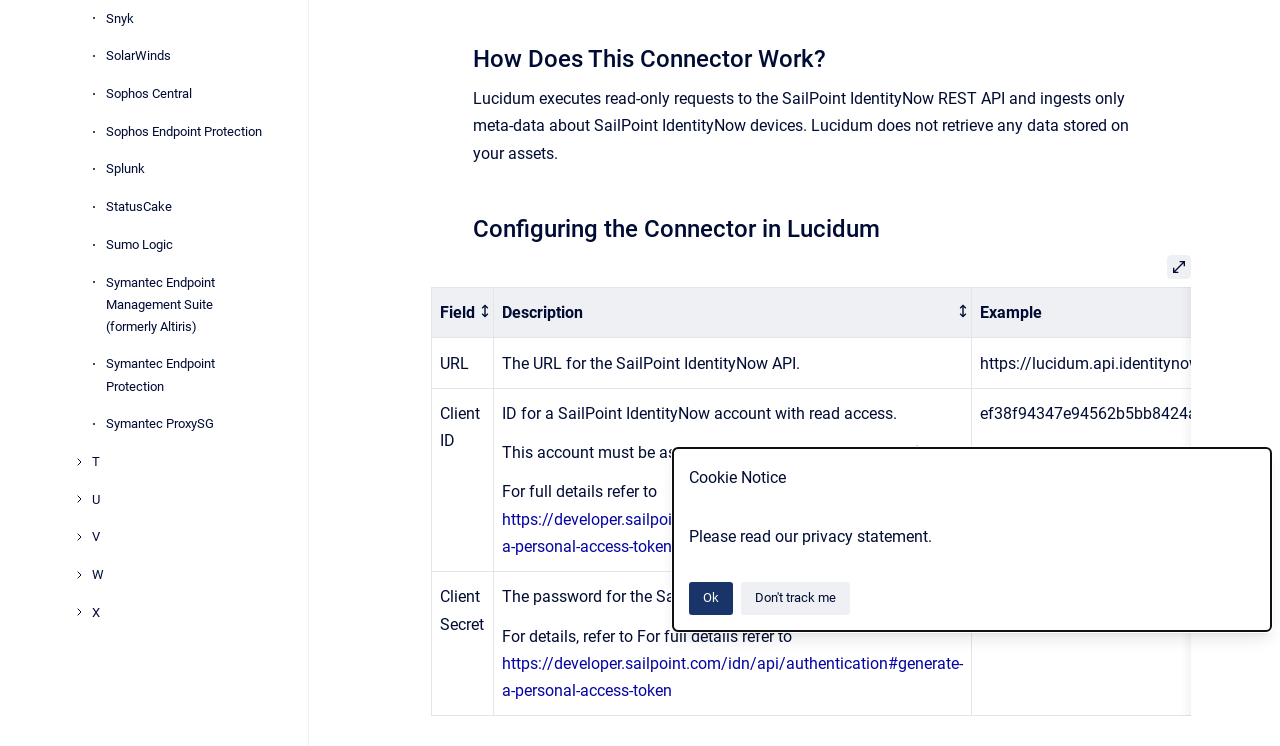Using the description: "Don't track me", determine the UI element's bounding box coordinates. Ensure the coordinates are in the format of four float numbers between 0 and 1, i.e., [left, top, right, bottom].

[0.579, 0.78, 0.664, 0.824]